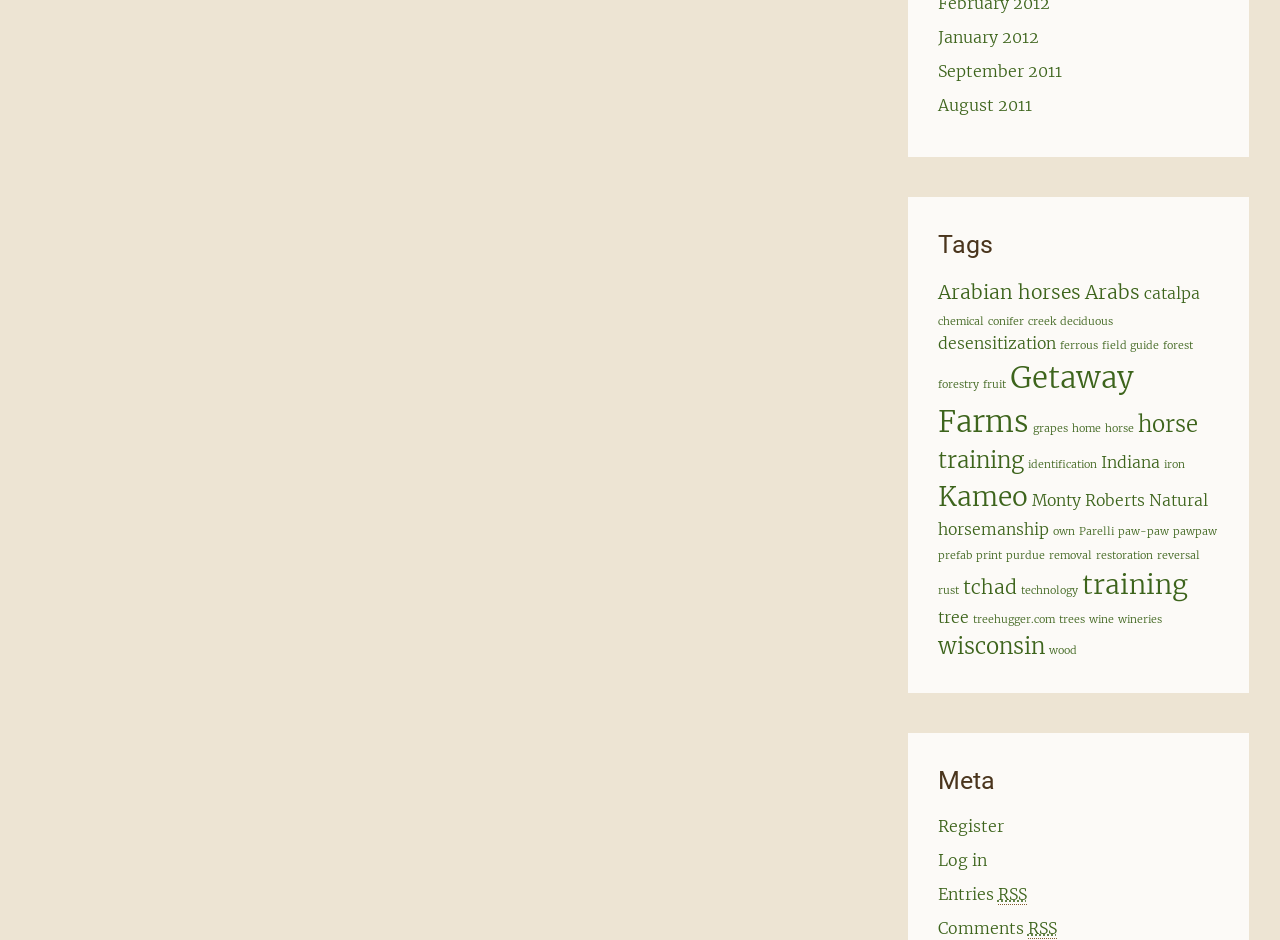Locate the bounding box coordinates of the element that should be clicked to execute the following instruction: "Register on the website".

[0.733, 0.868, 0.784, 0.889]